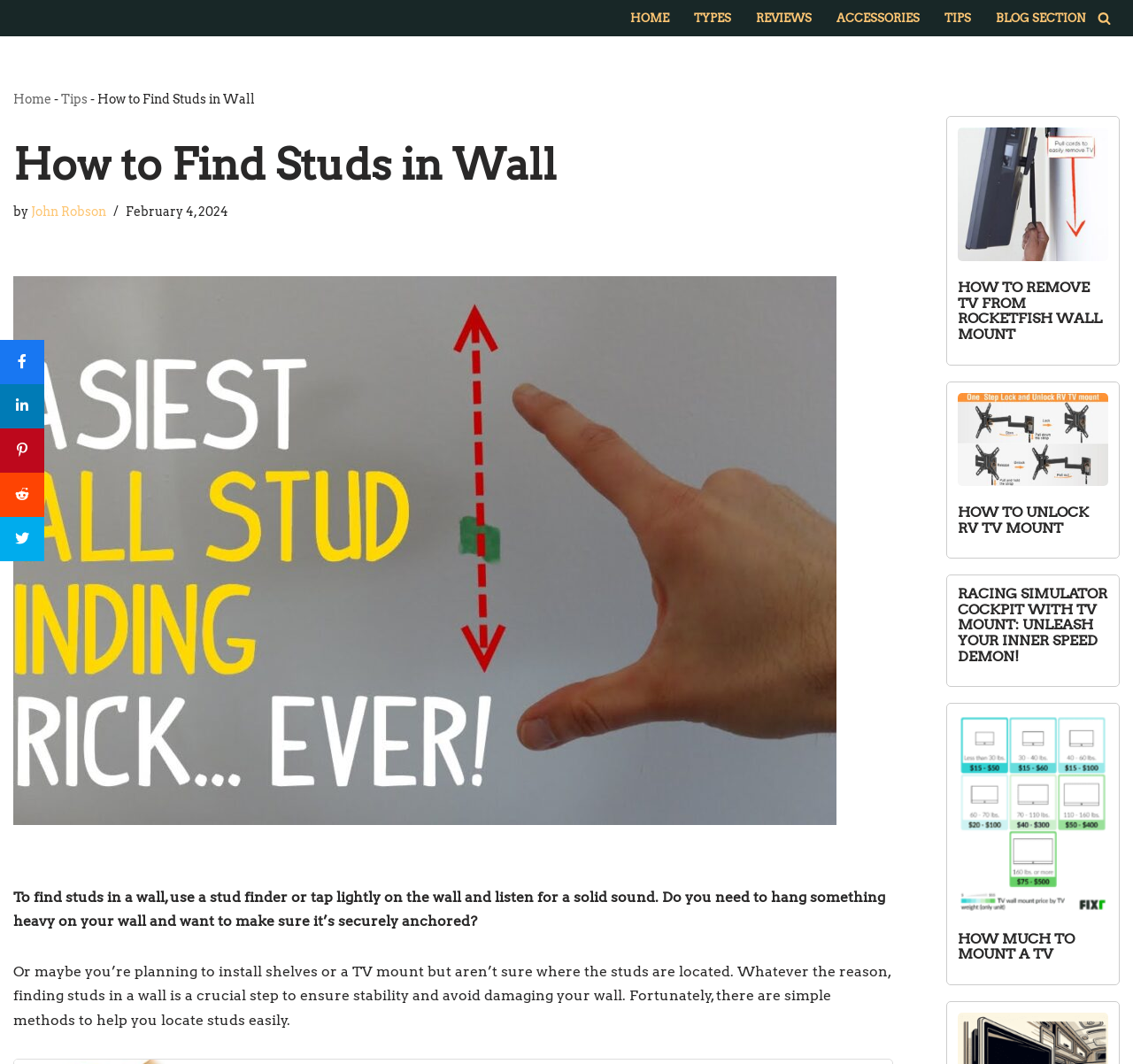What is the primary method to find studs in a wall?
Based on the image, answer the question in a detailed manner.

The webpage suggests that one of the primary methods to find studs in a wall is to use a stud finder, which is mentioned in the introductory paragraph.